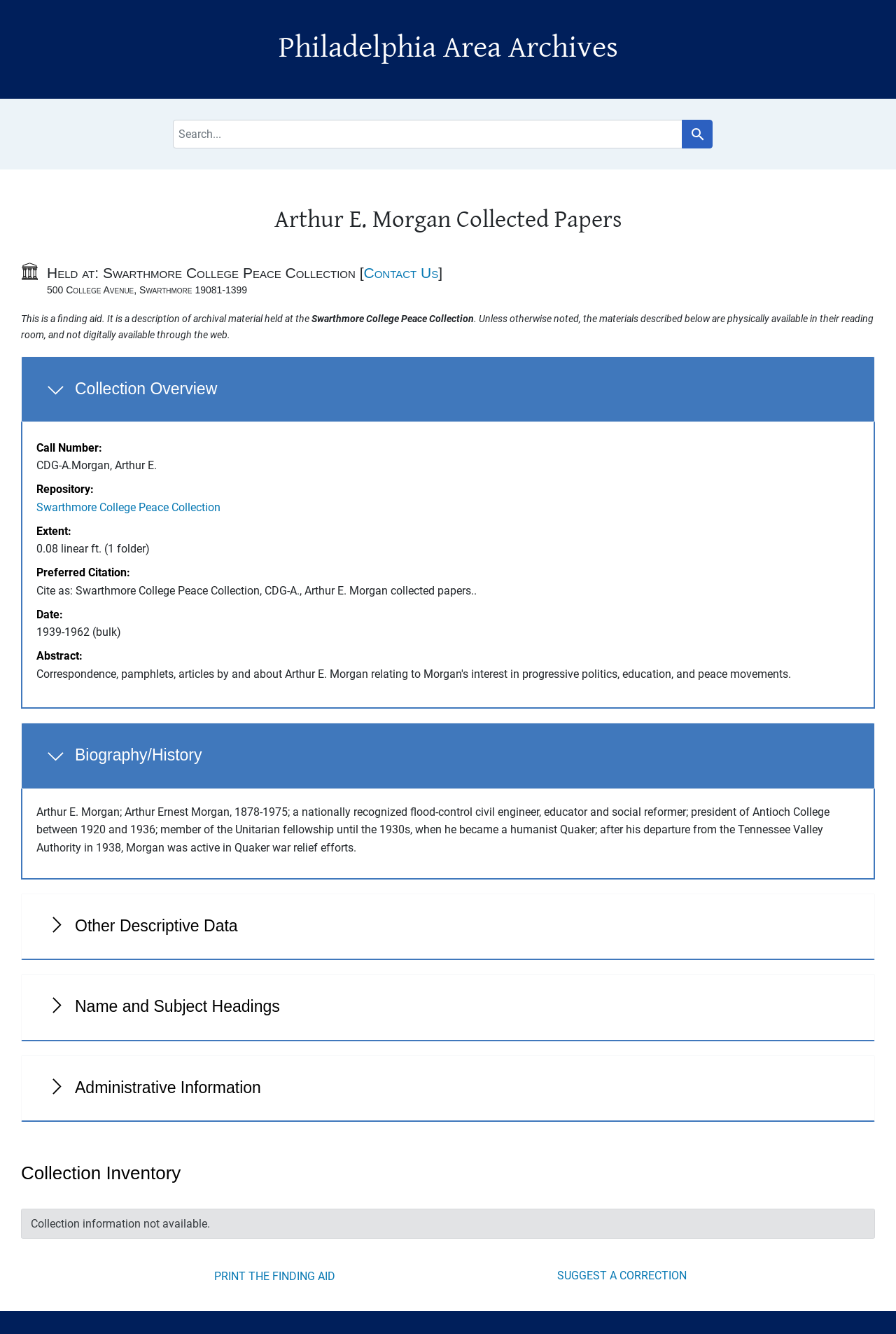For the following element description, predict the bounding box coordinates in the format (top-left x, top-left y, bottom-right x, bottom-right y). All values should be floating point numbers between 0 and 1. Description: Administrative Information

[0.023, 0.791, 0.977, 0.841]